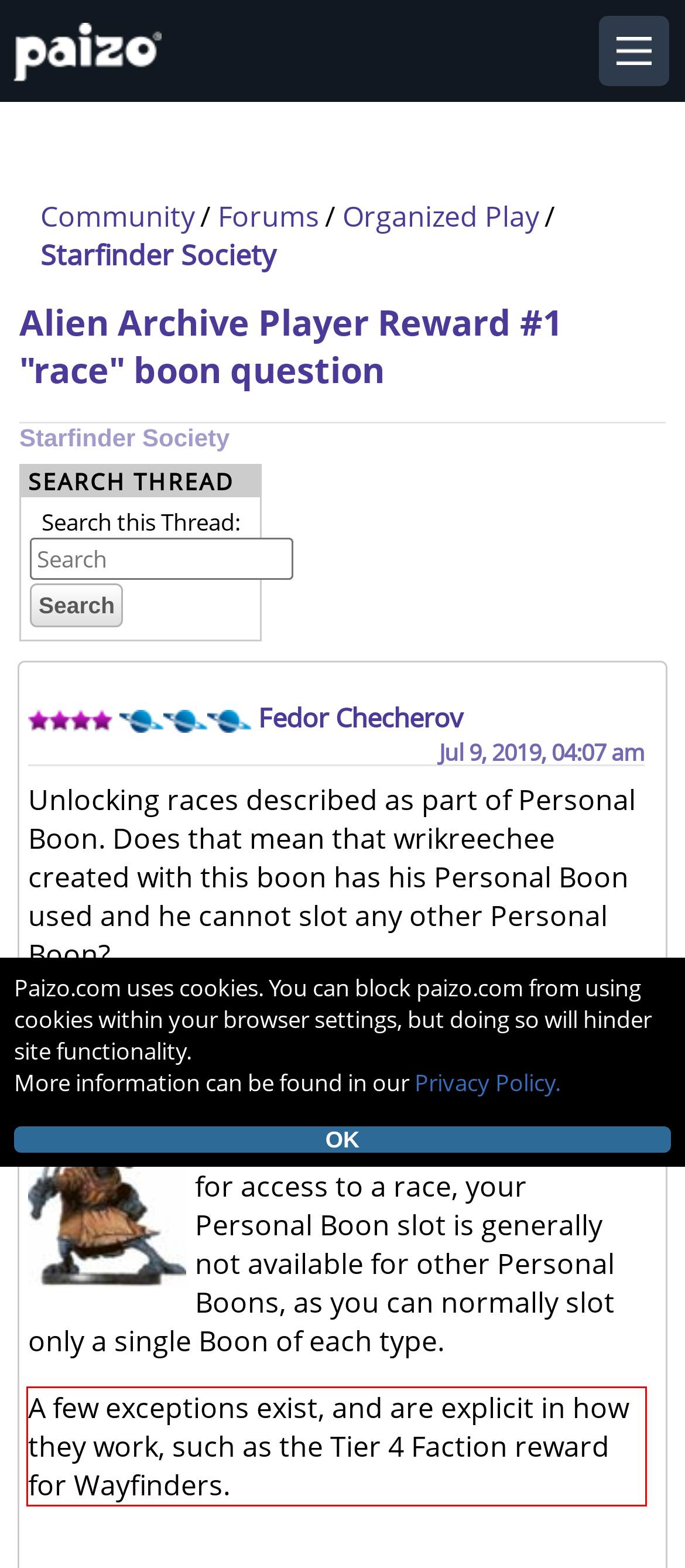From the provided screenshot, extract the text content that is enclosed within the red bounding box.

A few exceptions exist, and are explicit in how they work, such as the Tier 4 Faction reward for Wayfinders.